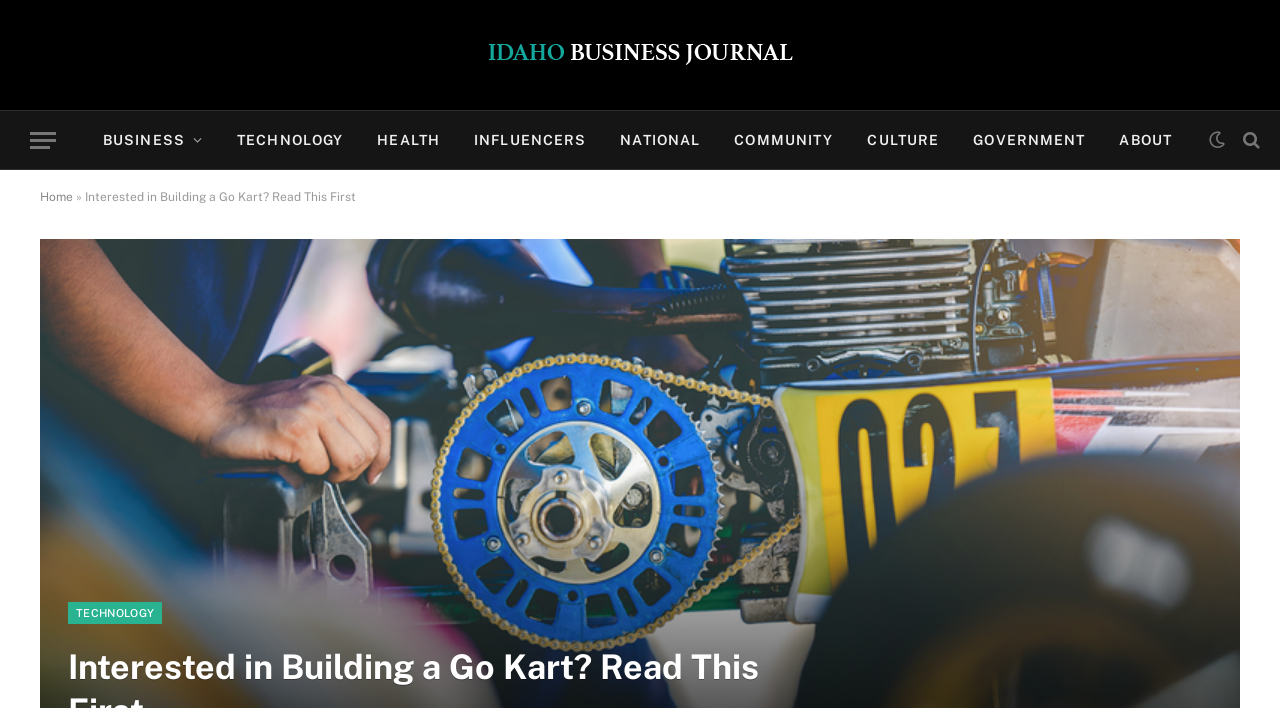Locate the heading on the webpage and return its text.

Interested in Building a Go Kart? Read This First